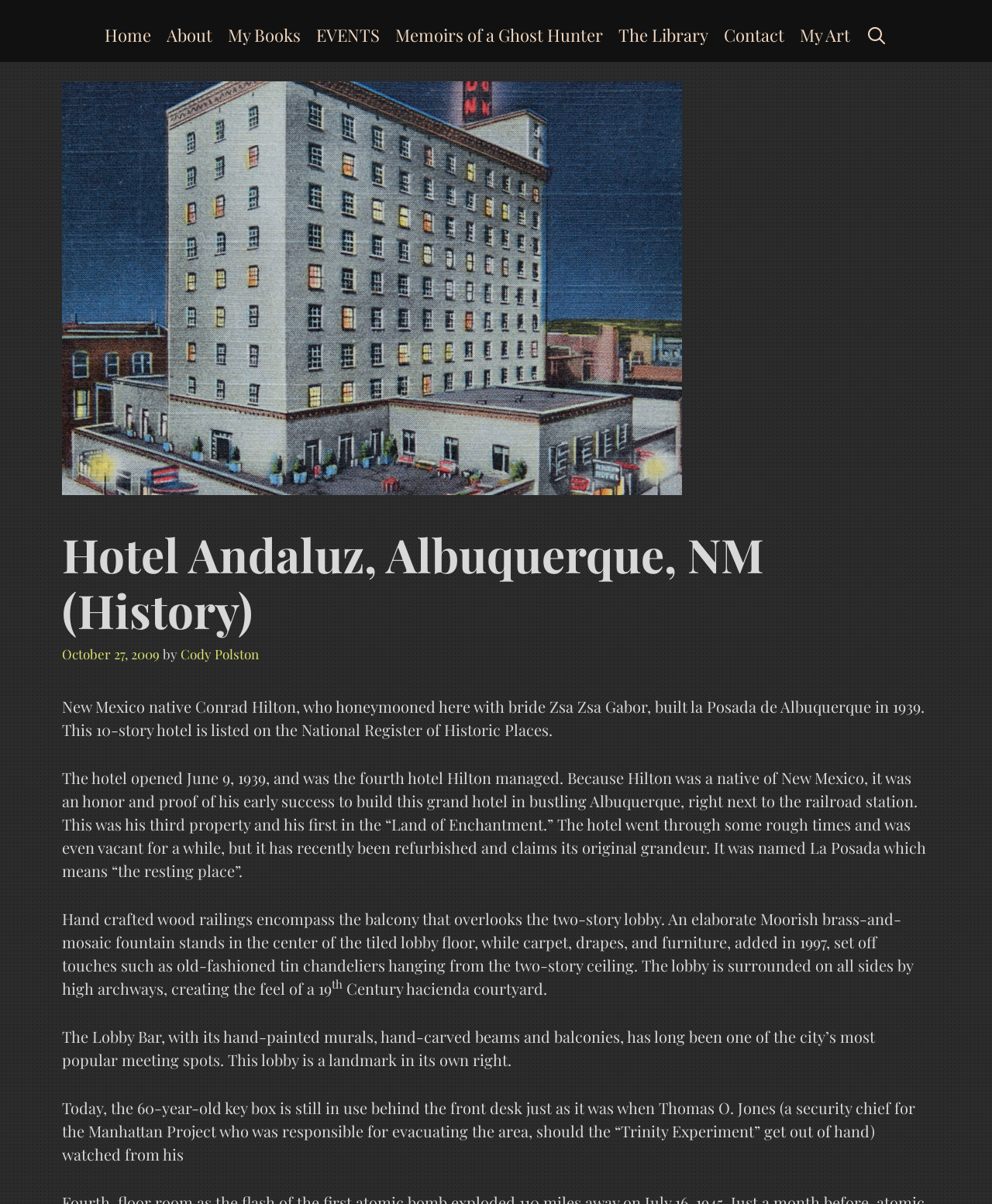Determine the bounding box coordinates of the UI element described by: "My Books".

[0.222, 0.006, 0.311, 0.051]